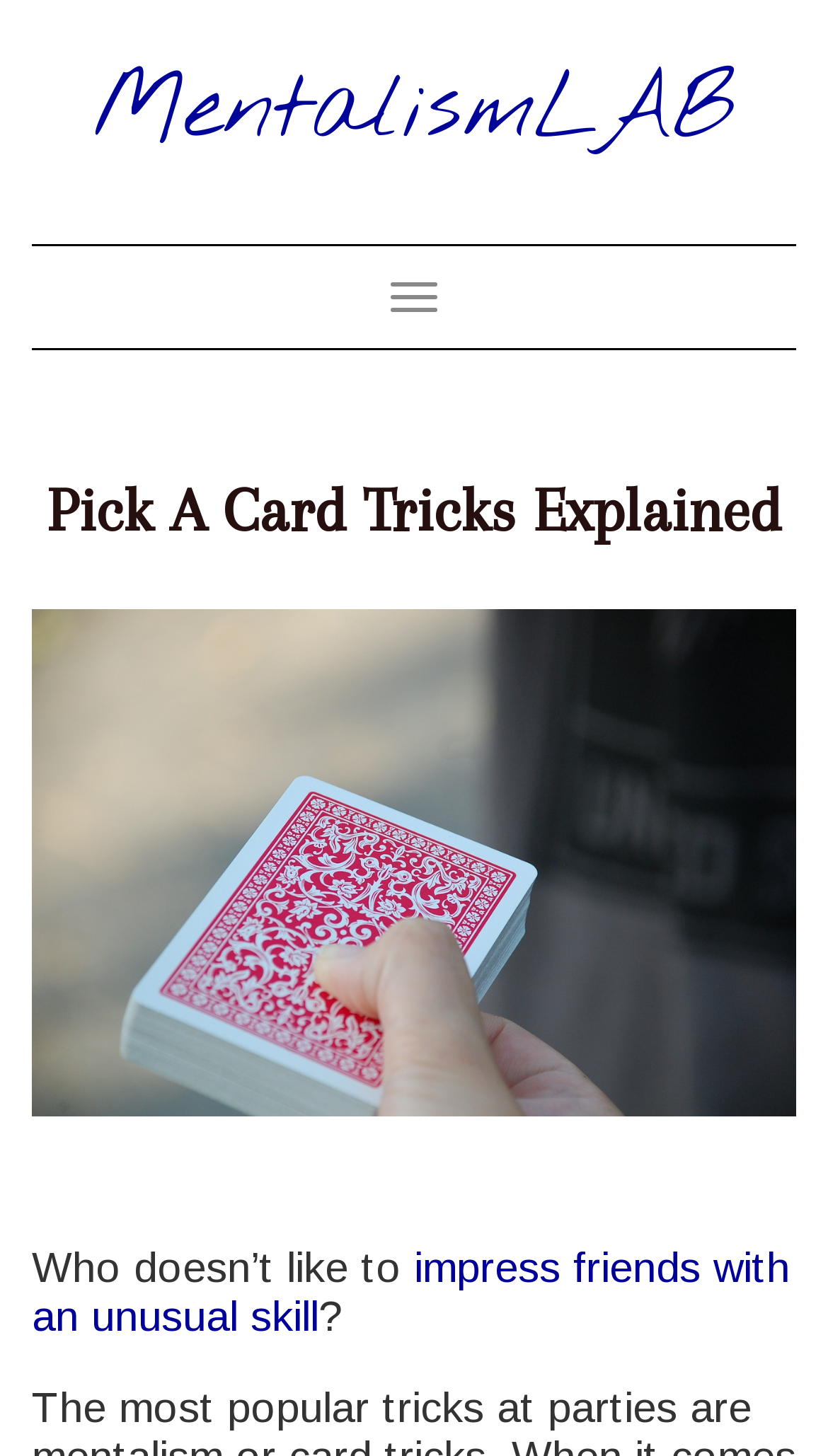Bounding box coordinates are specified in the format (top-left x, top-left y, bottom-right x, bottom-right y). All values are floating point numbers bounded between 0 and 1. Please provide the bounding box coordinate of the region this sentence describes: 1-800-543-8938

None